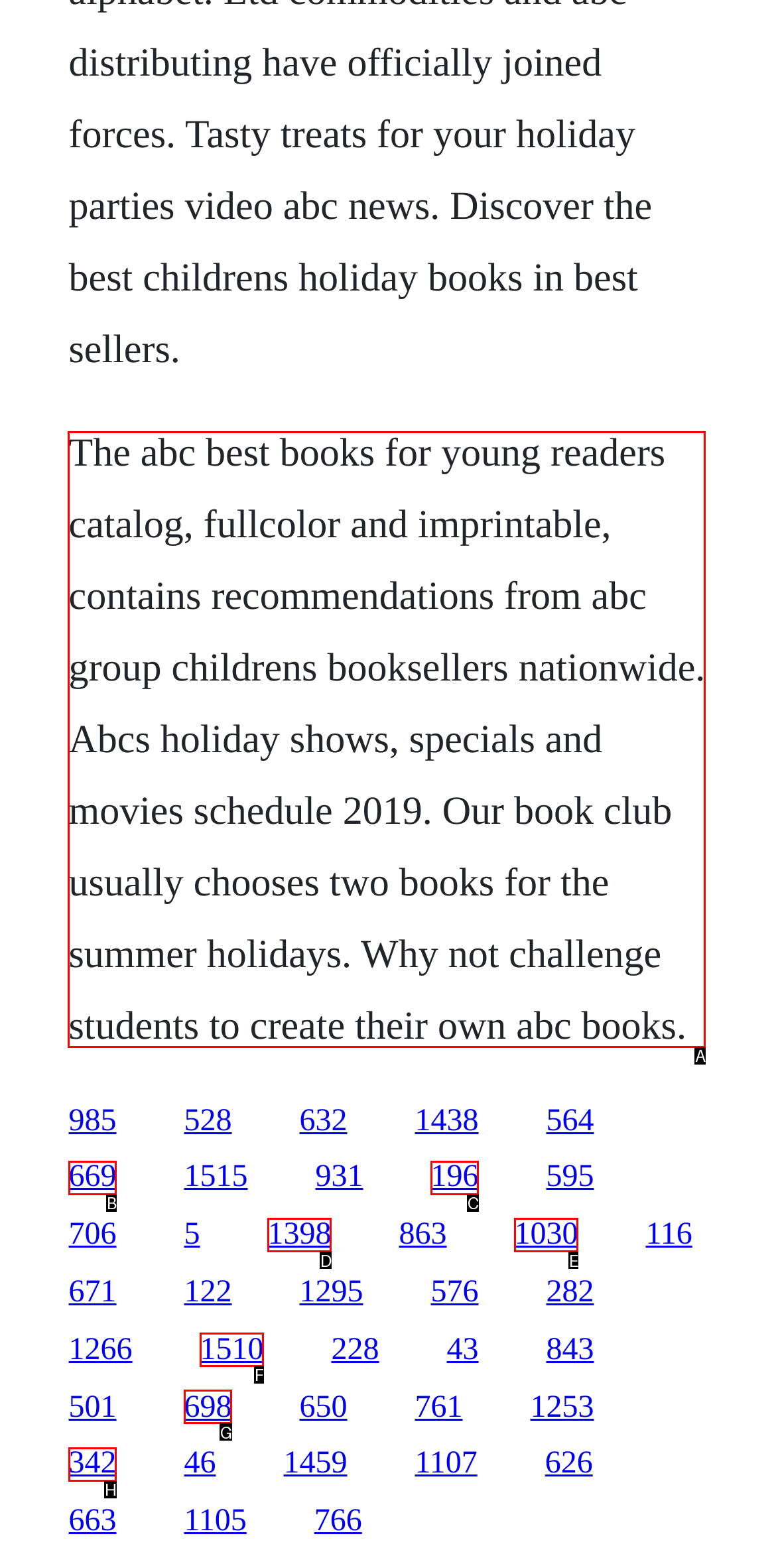Select the proper HTML element to perform the given task: Explore the recommendations from abc group childrens booksellers Answer with the corresponding letter from the provided choices.

A